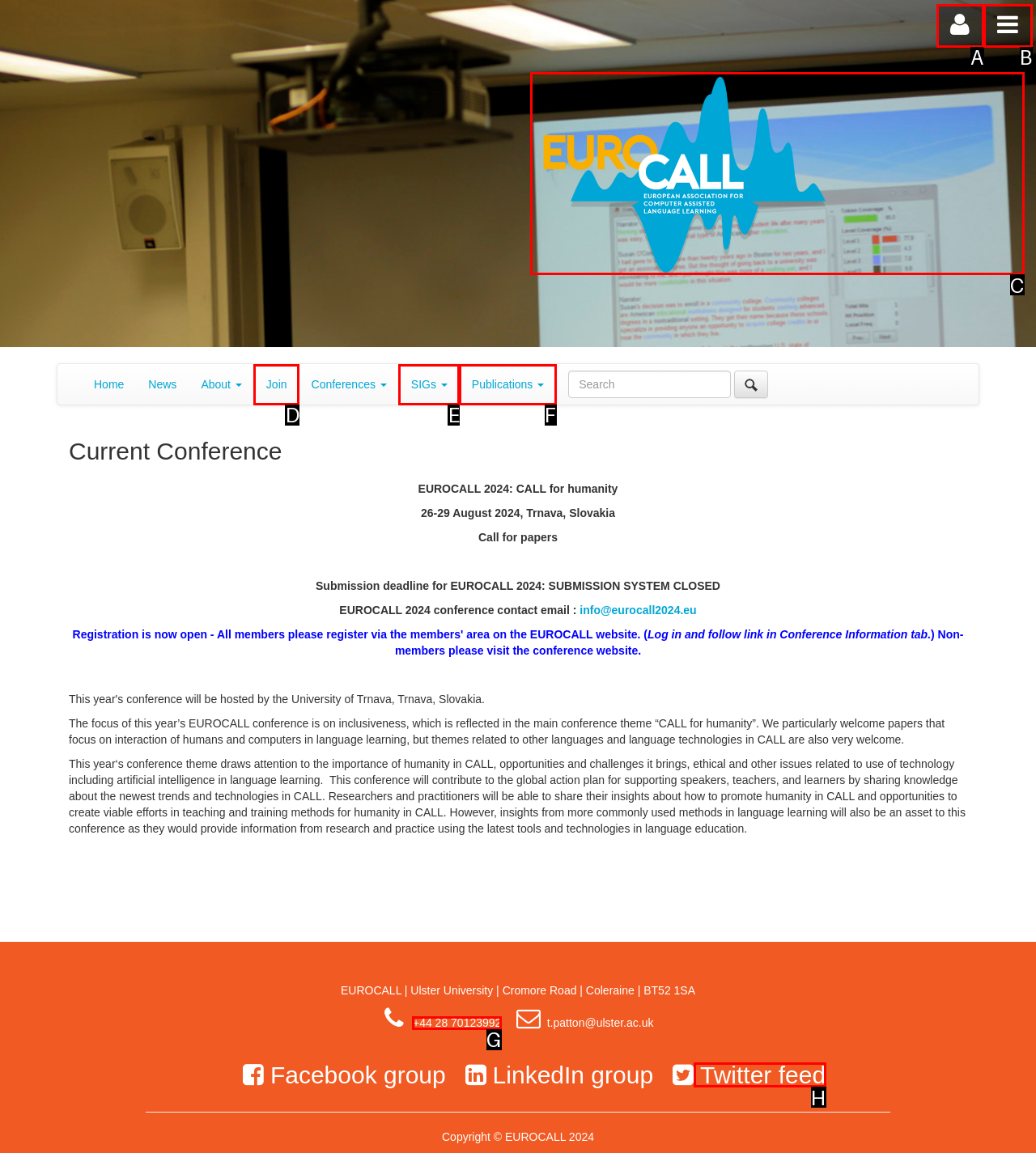Specify the letter of the UI element that should be clicked to achieve the following: View Health category
Provide the corresponding letter from the choices given.

None